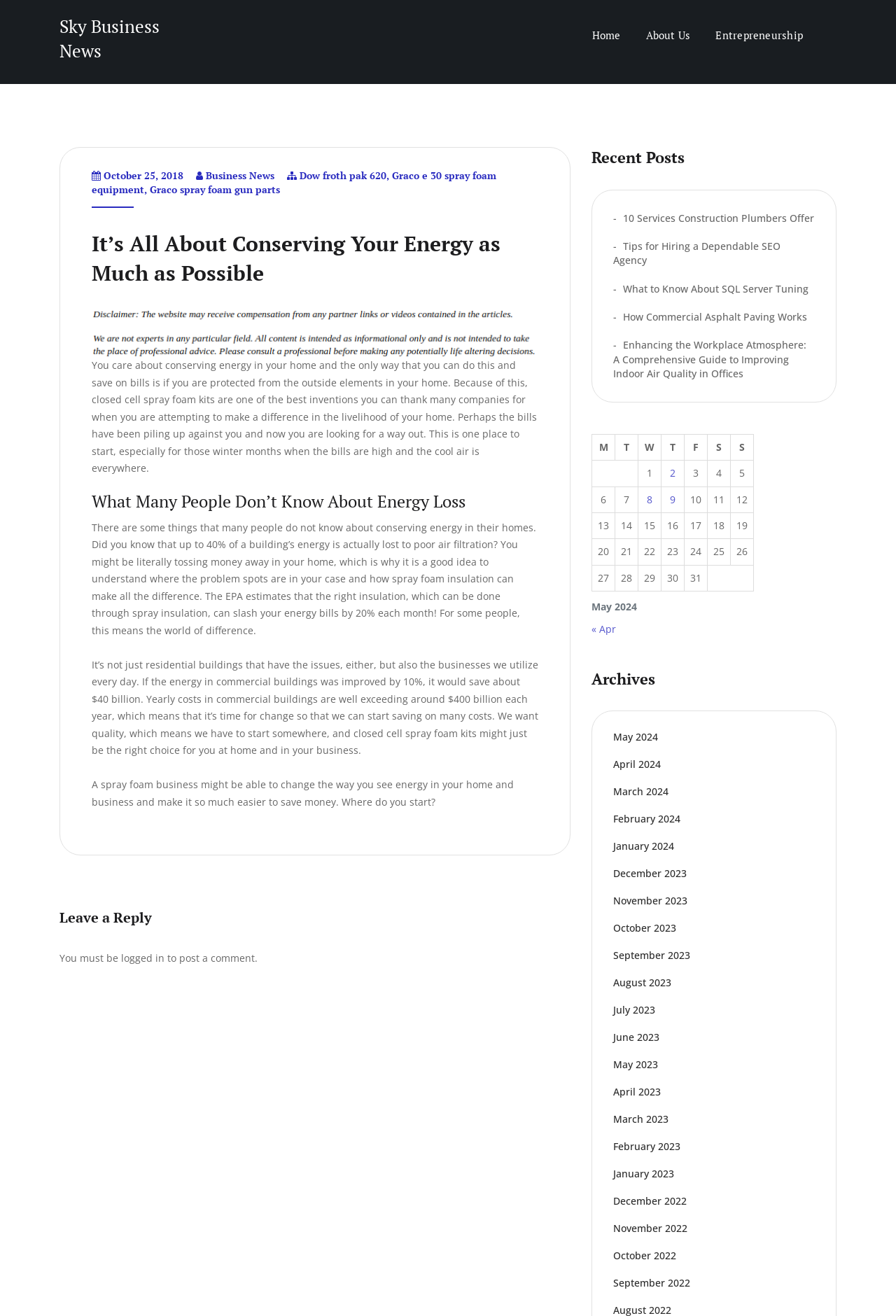Please indicate the bounding box coordinates of the element's region to be clicked to achieve the instruction: "Read the article about conserving energy". Provide the coordinates as four float numbers between 0 and 1, i.e., [left, top, right, bottom].

[0.102, 0.272, 0.599, 0.361]